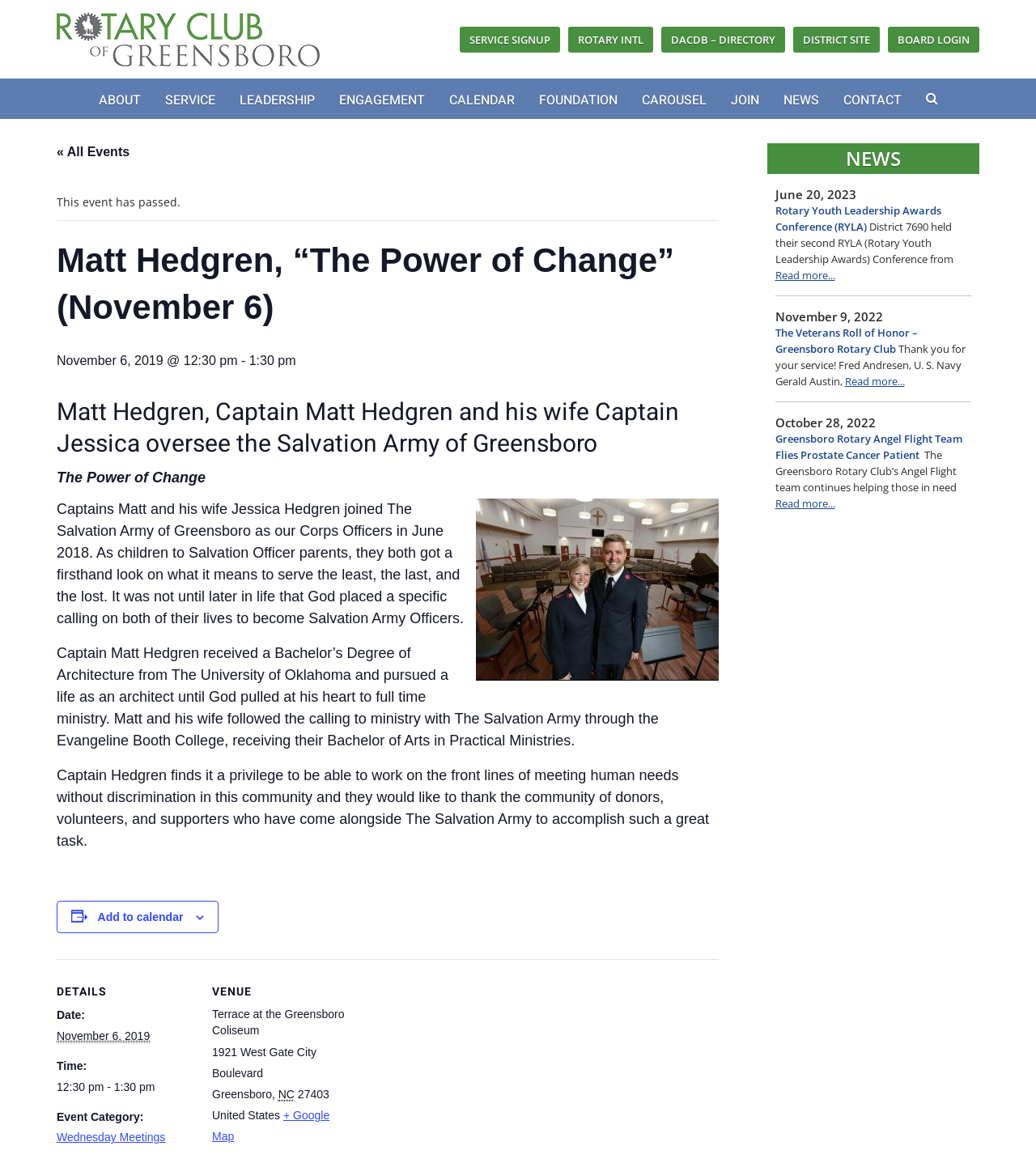Articulate a complete and detailed caption of the webpage elements.

The webpage is about Matt Hedgren, Captain of the Salvation Army of Greensboro, and his wife Captain Jessica. At the top, there is a layout table with a link to the Rotary Club of Greensboro, accompanied by an image of the club's logo. Below this, there are several links to different sections of the website, including "SERVICE SIGNUP", "ROTARY INTL", "DACDB – DIRECTORY", "DISTRICT SITE", and "BOARD LOGIN".

On the left side, there is a menu with links to various pages, including "ABOUT", "SERVICE", "LEADERSHIP", "ENGAGEMENT", "CALENDAR", "FOUNDATION", "CAROUSEL", "JOIN", "NEWS", and "CONTACT". Next to the menu, there is a button with an icon.

The main content of the page is about an event, "Matt Hedgren, 'The Power of Change'" which took place on November 6, 2019. The event details are listed, including the date, time, and venue. There is also a description of Captain Matt Hedgren's background and his work with the Salvation Army.

Below the event details, there are three news articles. The first article is about the Rotary Youth Leadership Awards Conference (RYLA), the second is about the Veterans Roll of Honor – Greensboro Rotary Club, and the third article is not fully visible. Each article has a heading, a time stamp, and a brief summary.

At the bottom of the page, there is an image and a button to add the event to a calendar.